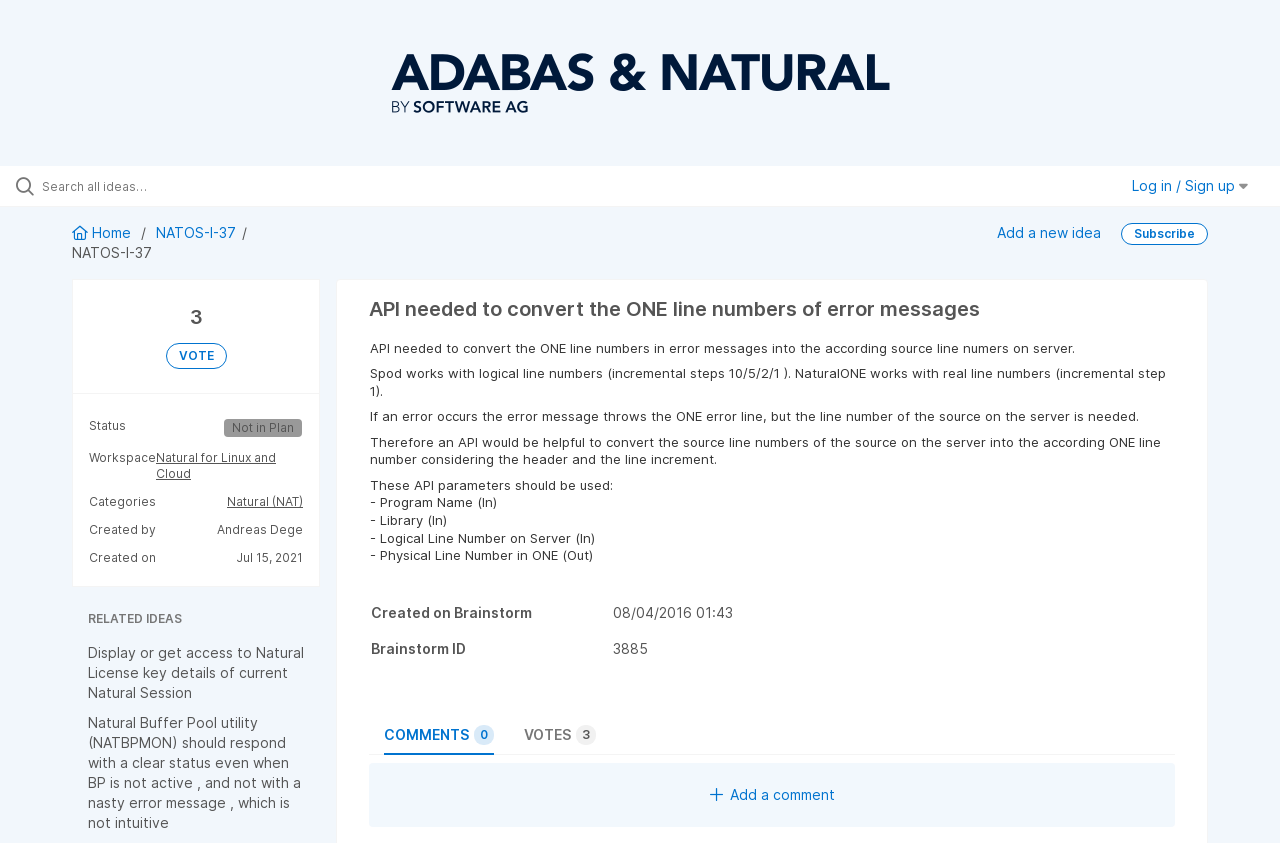Indicate the bounding box coordinates of the element that must be clicked to execute the instruction: "Add a new idea". The coordinates should be given as four float numbers between 0 and 1, i.e., [left, top, right, bottom].

[0.779, 0.265, 0.86, 0.286]